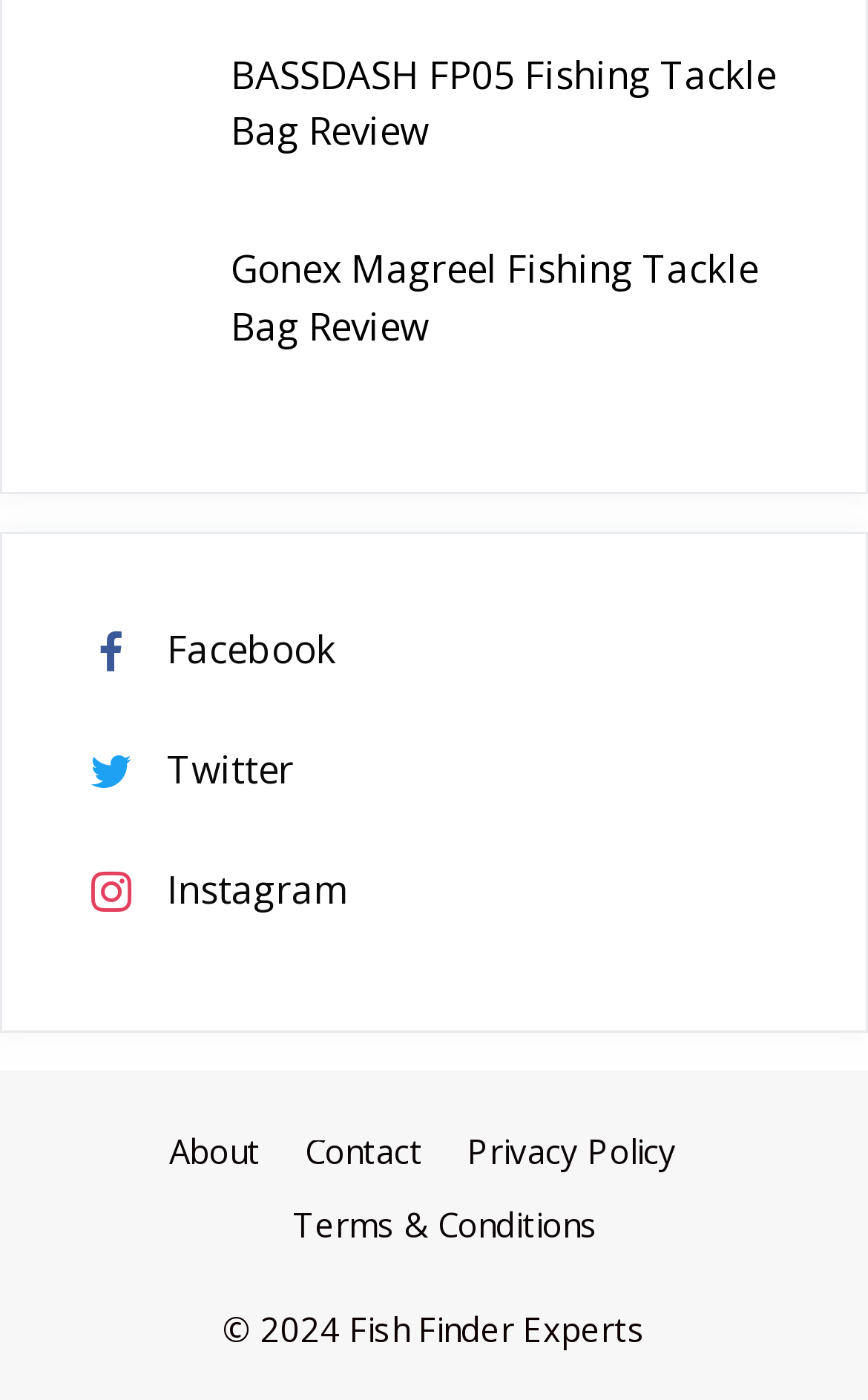Answer the question below with a single word or a brief phrase: 
How many links are there in the footer section?

4